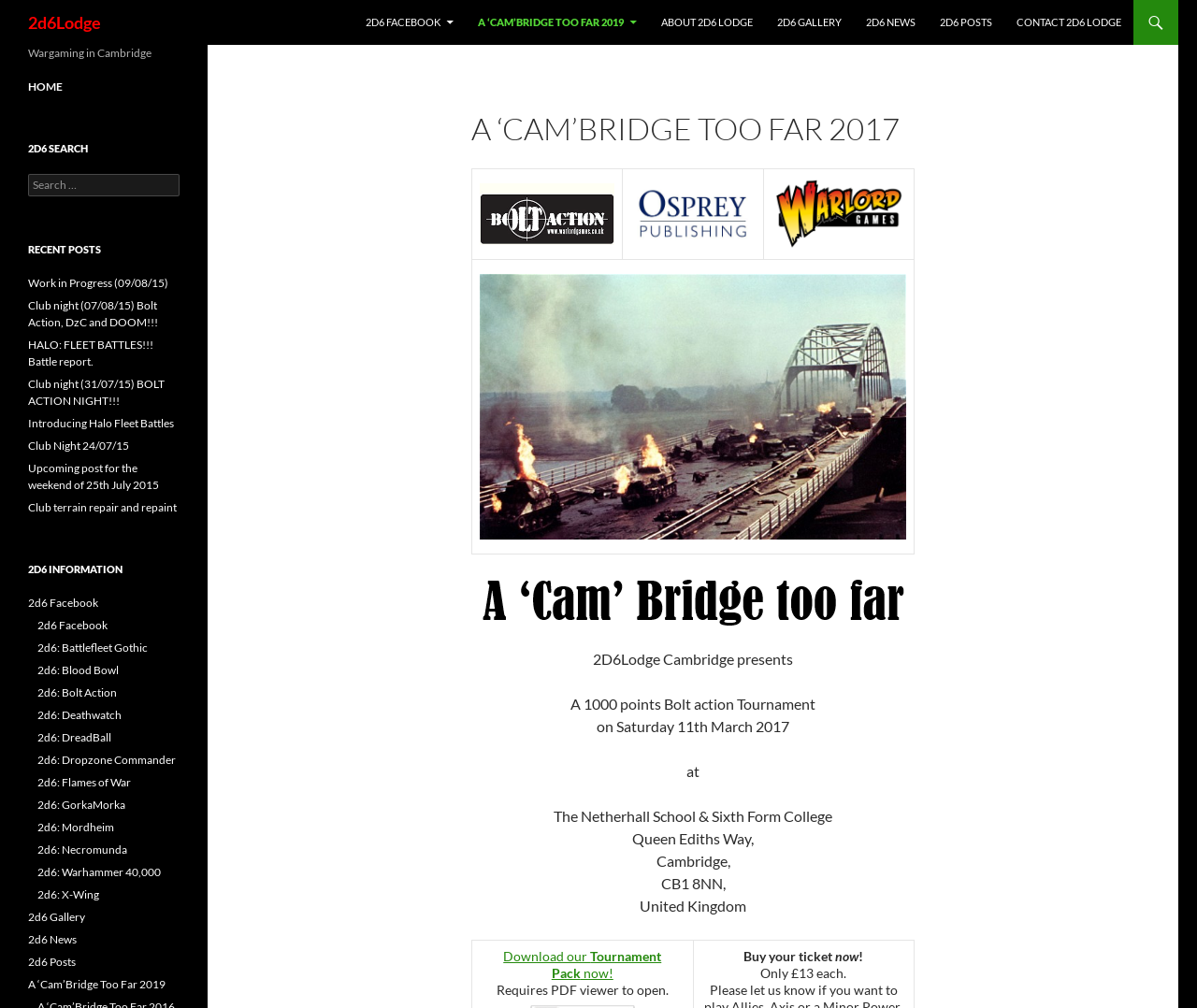What is the location of the event?
Refer to the image and provide a concise answer in one word or phrase.

The Netherhall School & Sixth Form College